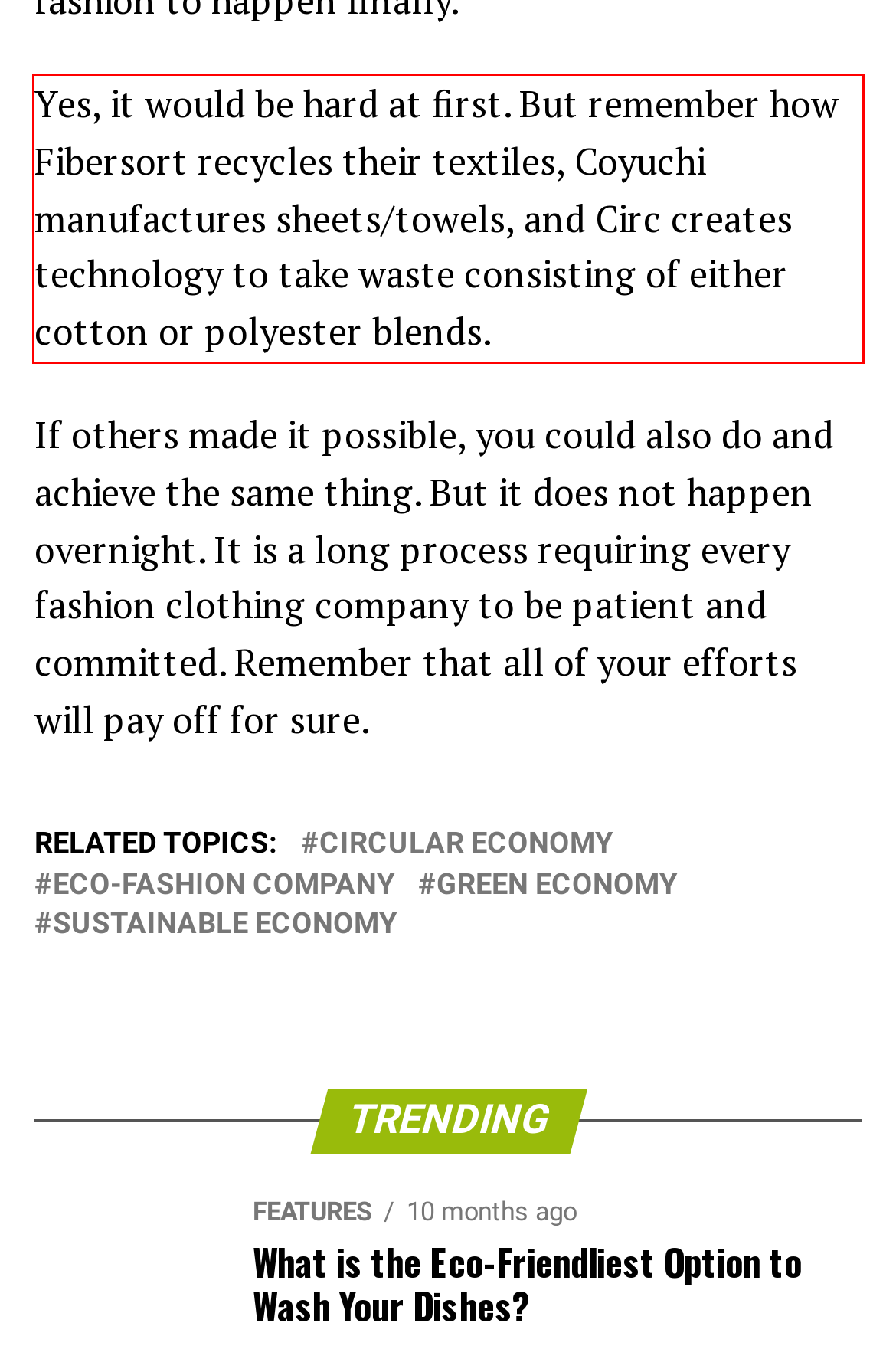Given the screenshot of a webpage, identify the red rectangle bounding box and recognize the text content inside it, generating the extracted text.

Yes, it would be hard at first. But remember how Fibersort recycles their textiles, Coyuchi manufactures sheets/towels, and Circ creates technology to take waste consisting of either cotton or polyester blends.